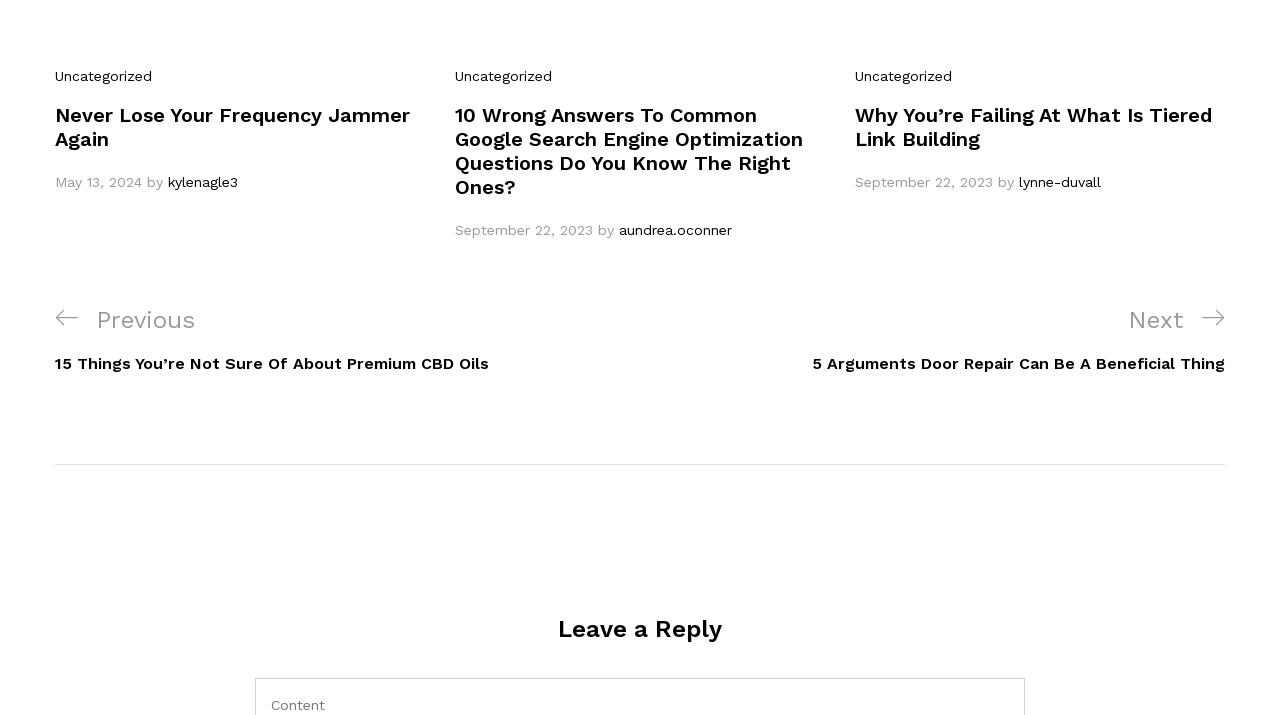What is the title of the second heading in the first article?
Look at the screenshot and respond with a single word or phrase.

Never Lose Your Frequency Jammer Again